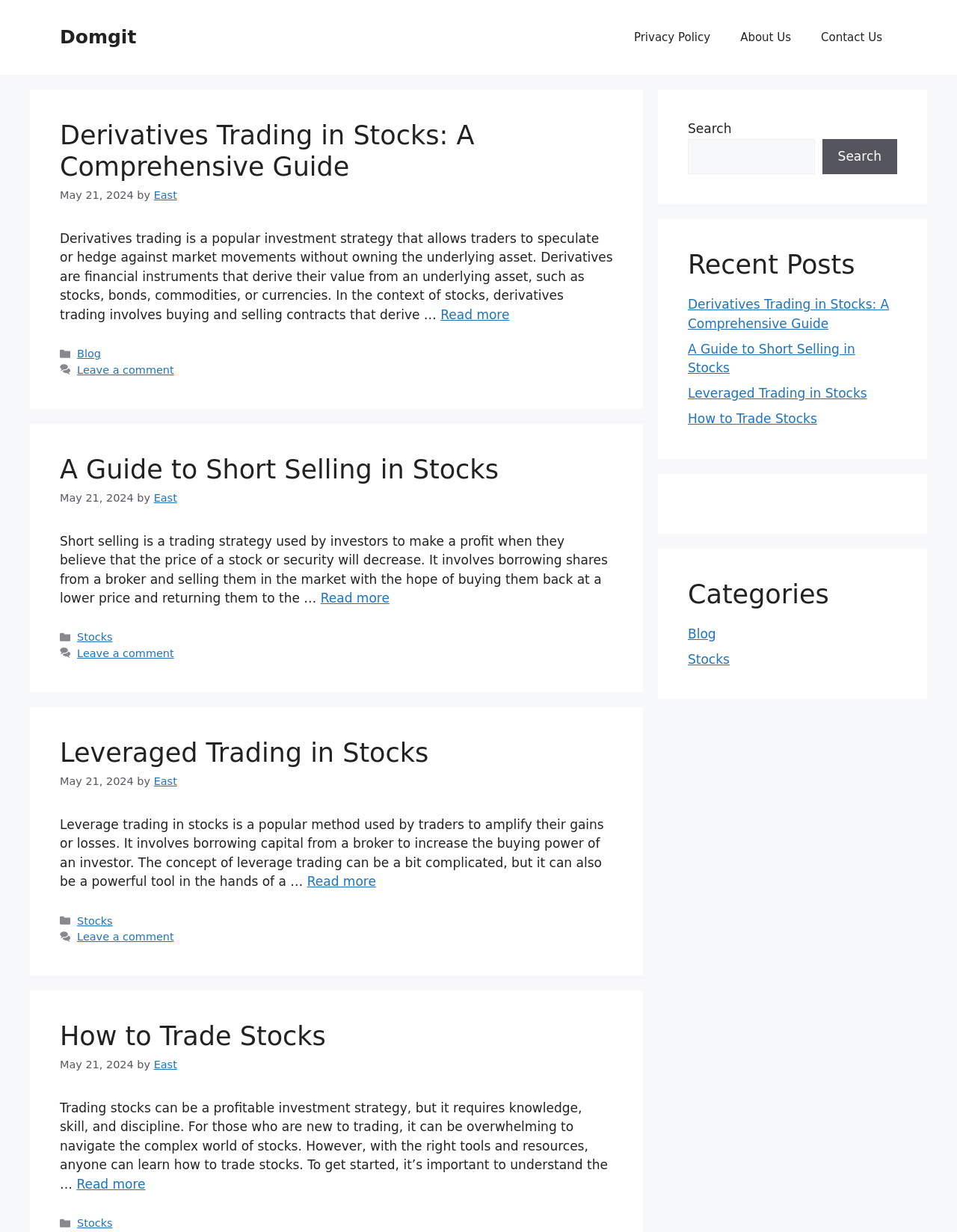Please provide a detailed answer to the question below by examining the image:
How many recent posts are listed?

I looked at the 'Recent Posts' section and counted the number of links listed, which is 4.